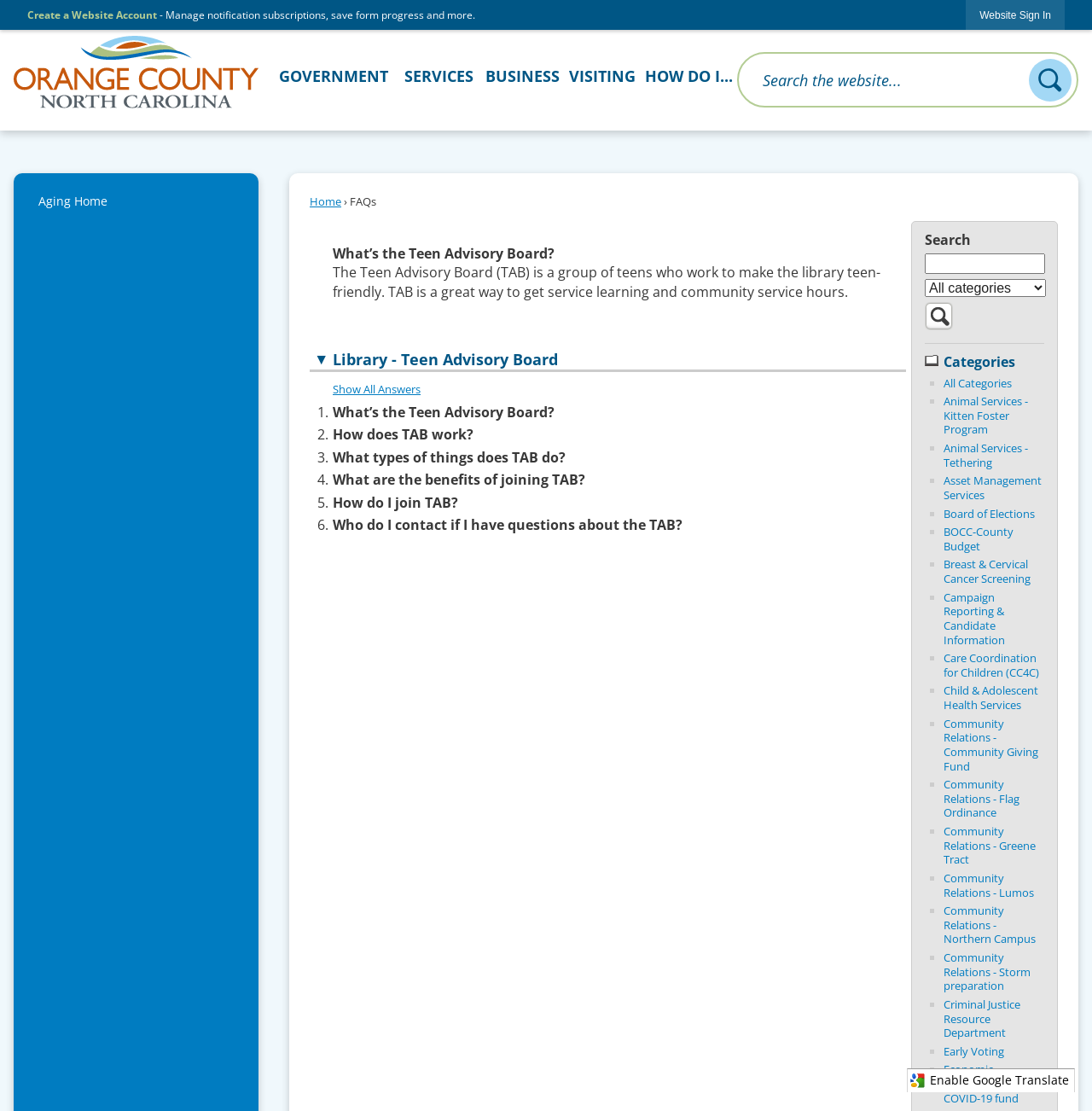Extract the bounding box coordinates for the HTML element that matches this description: "Website Sign In". The coordinates should be four float numbers between 0 and 1, i.e., [left, top, right, bottom].

[0.885, 0.0, 0.975, 0.027]